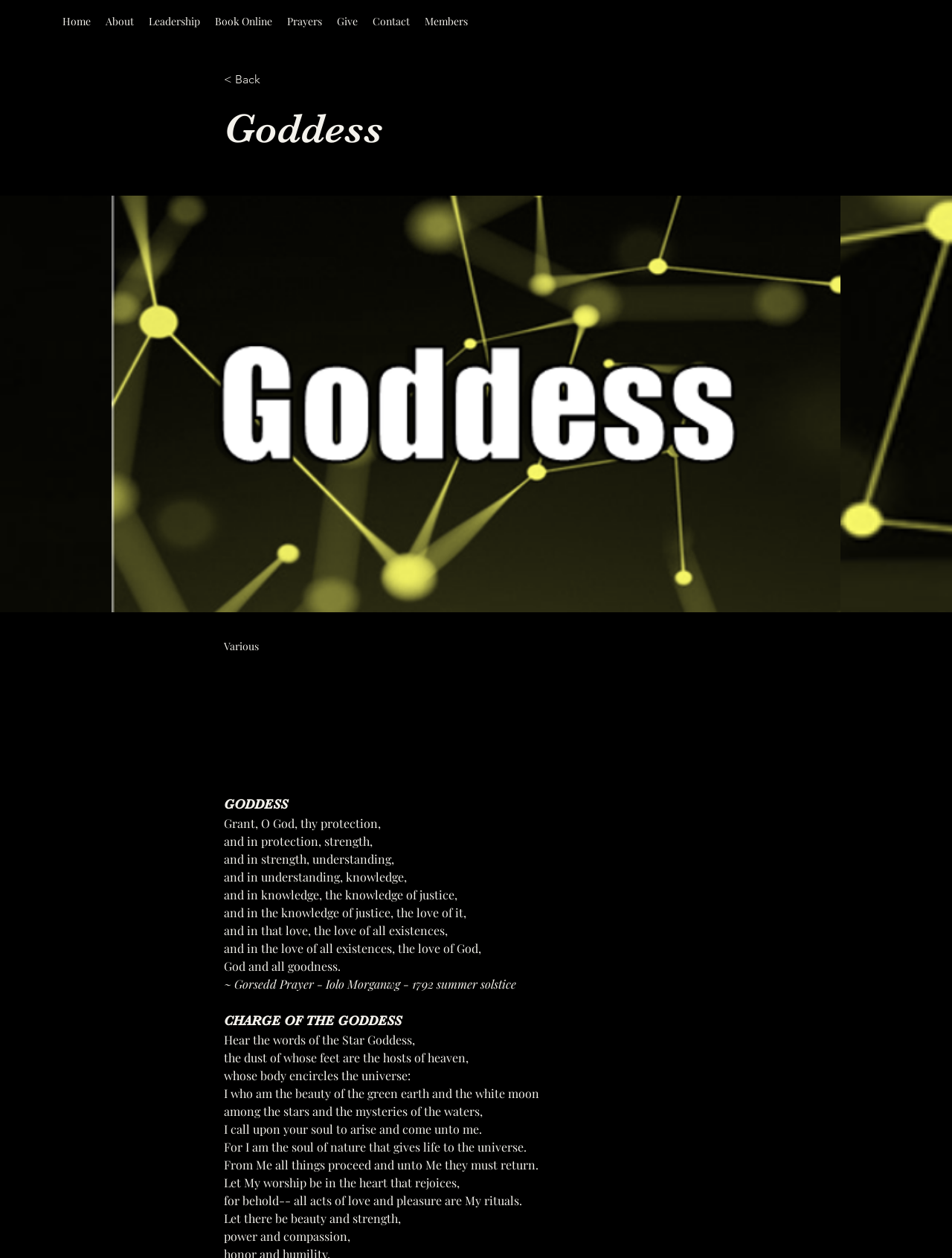Give a one-word or short-phrase answer to the following question: 
What is the title of the second prayer section?

CHARGE OF THE GODDESS